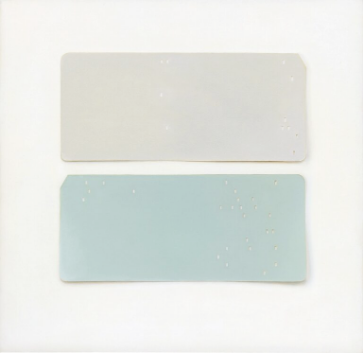With reference to the screenshot, provide a detailed response to the question below:
What is the texture of the bottom piece of paper?

According to the caption, the bottom piece of paper has a similar texture to the top piece, but with small, scattered spots or punctures, which suggests that it has a slightly different texture.